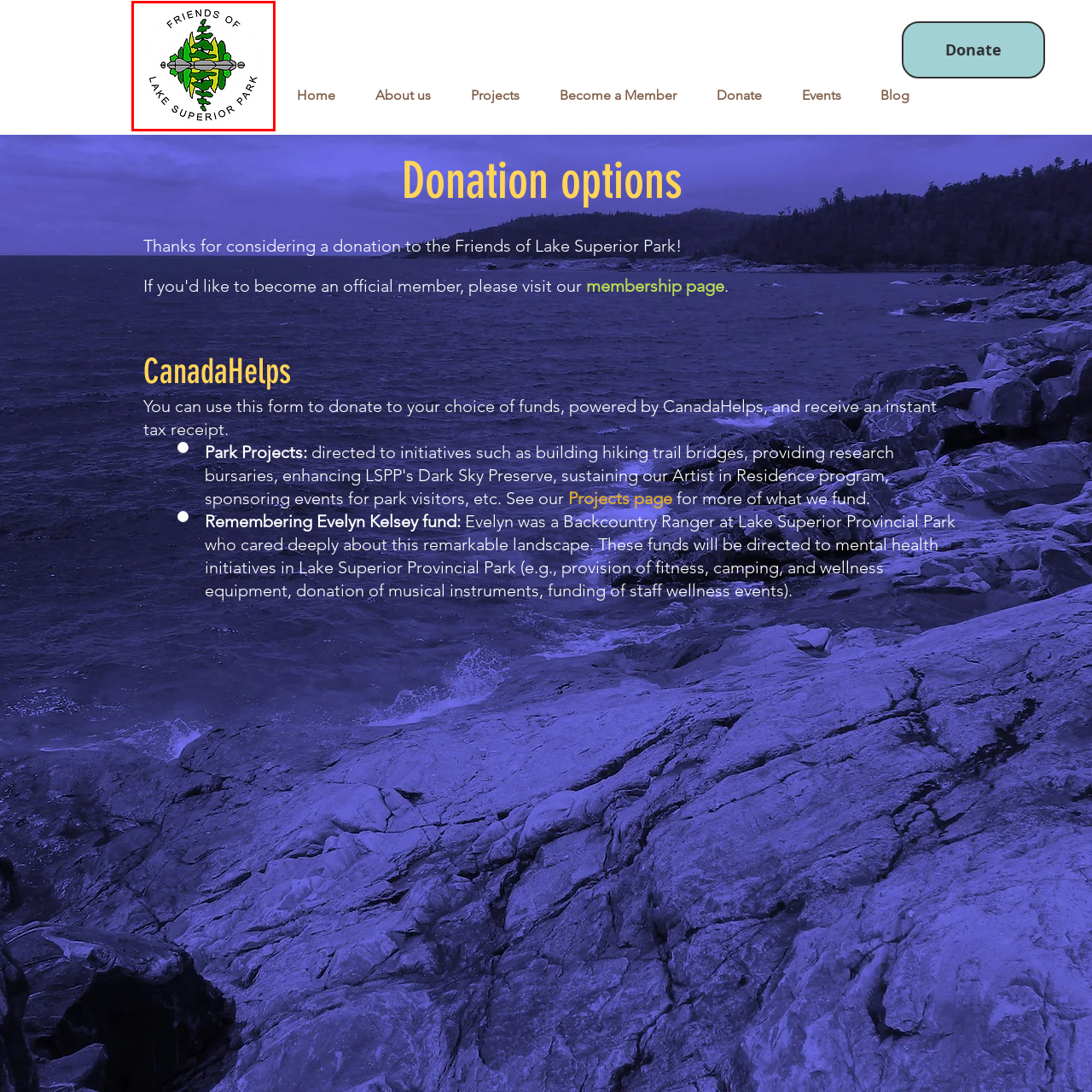What is symbolized by the canoe paddle in the logo?
Examine the image outlined by the red bounding box and answer the question with as much detail as possible.

The canoe paddle is part of the central emblem in the logo, and it symbolizes the outdoor activities that can be enjoyed in Lake Superior Provincial Park.